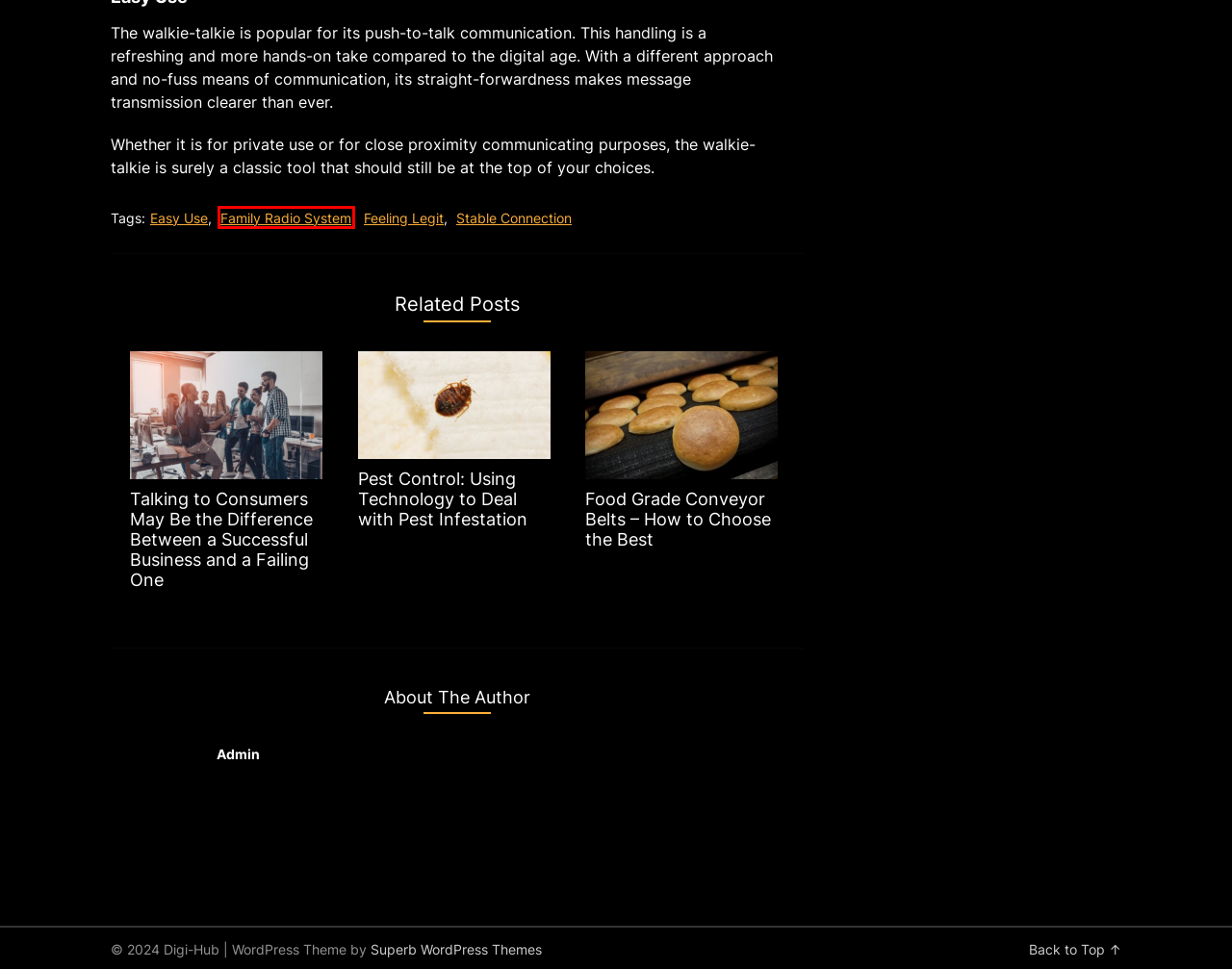Examine the screenshot of a webpage with a red bounding box around a UI element. Your task is to identify the webpage description that best corresponds to the new webpage after clicking the specified element. The given options are:
A. Running a Successful Business: Communication is Key
B. Get Your Daily Dose of IT and Tech News on Digi-Hub
C. Stable Connection Archives - Digi-Hub
D. Family Radio System Archives - Digi-Hub
E. Innovations to Deal with Pests at Home and in the Office - Digi-Hub
F. Easy Use Archives - Digi-Hub
G. Feeling Legit Archives - Digi-Hub
H. Choosing a Food-Grade Conveyor Belt - 4 Things to Consider

D